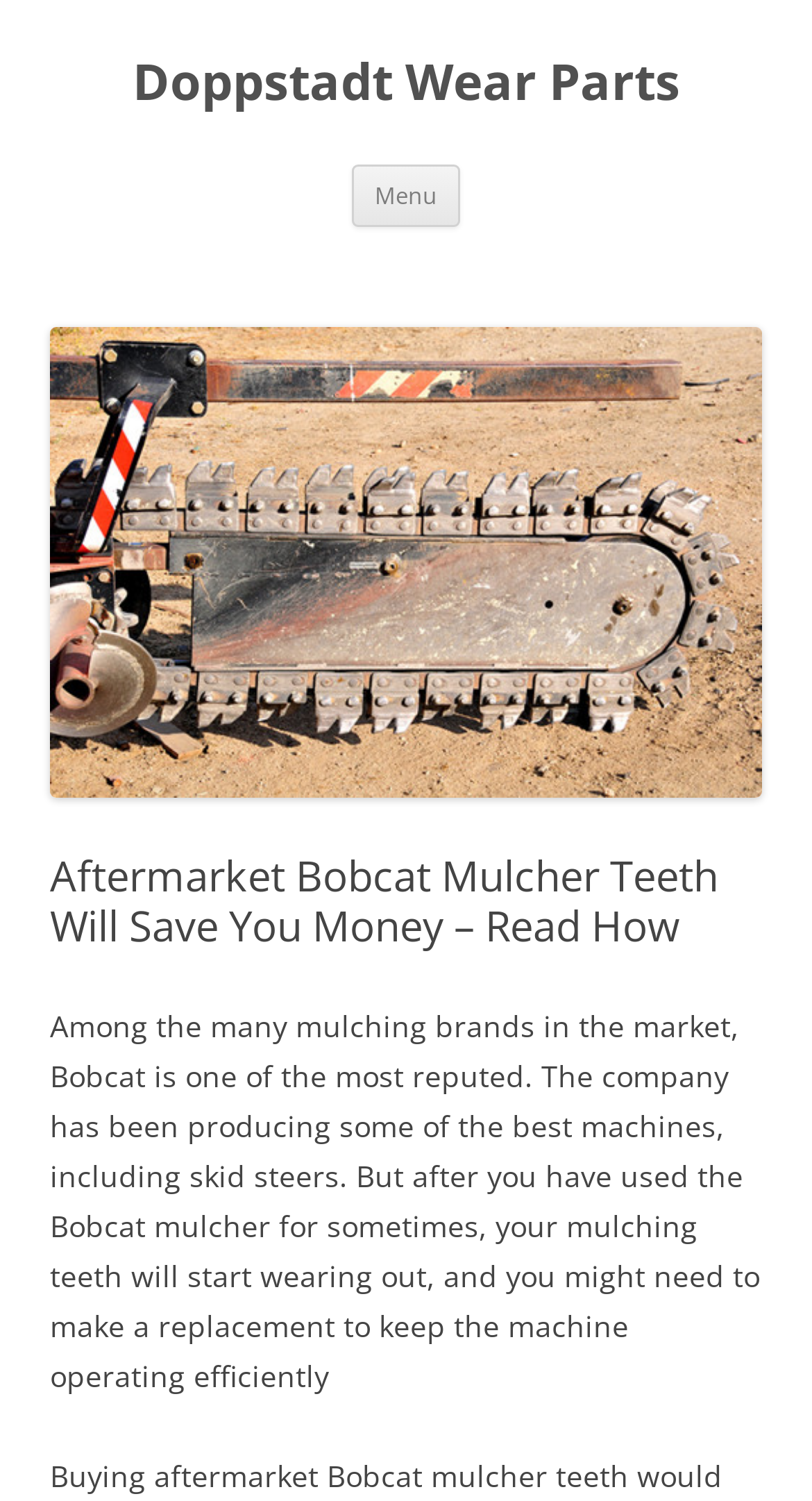Can you extract the primary headline text from the webpage?

Doppstadt Wear Parts